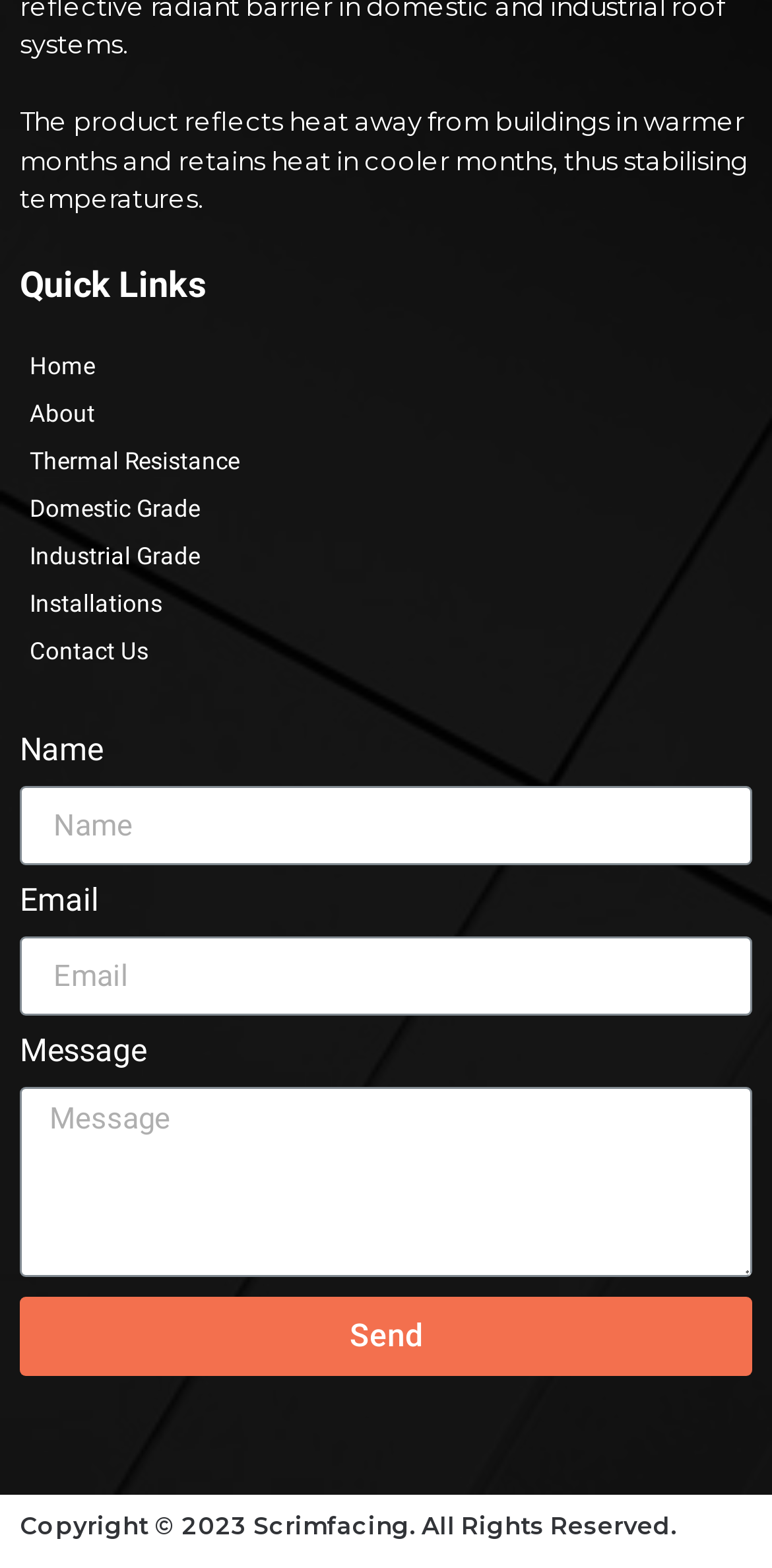Give a one-word or phrase response to the following question: What is required to submit the contact form?

Email